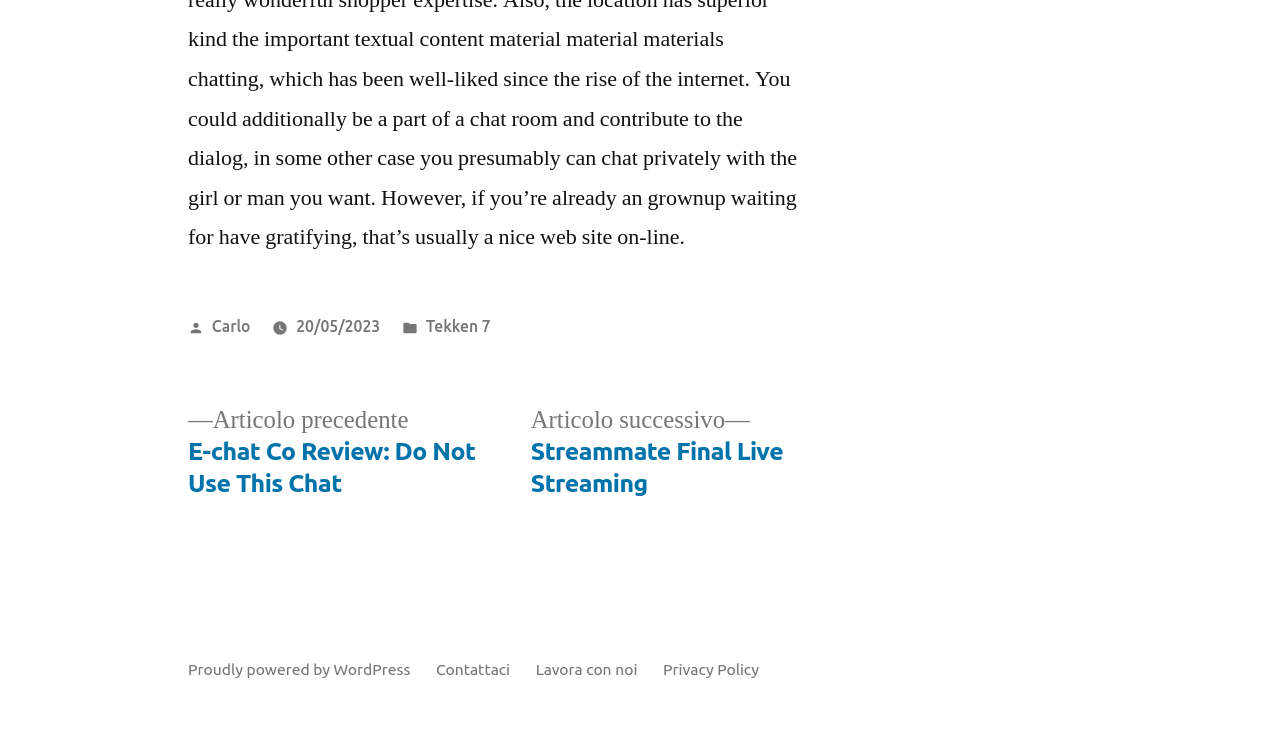For the given element description Proudly powered by WordPress, determine the bounding box coordinates of the UI element. The coordinates should follow the format (top-left x, top-left y, bottom-right x, bottom-right y) and be within the range of 0 to 1.

[0.147, 0.881, 0.323, 0.905]